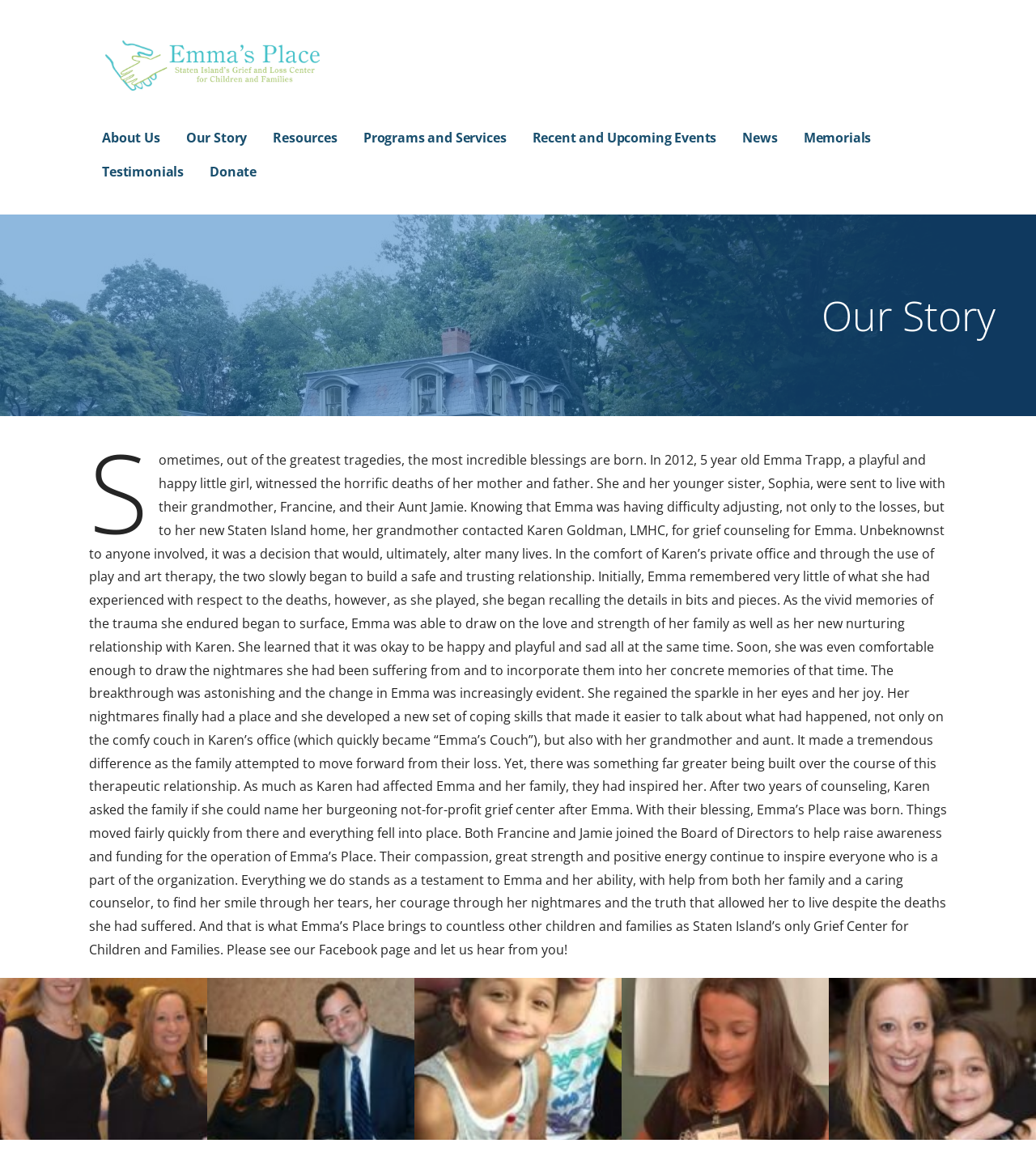Provide the bounding box coordinates of the HTML element described as: "About Us". The bounding box coordinates should be four float numbers between 0 and 1, i.e., [left, top, right, bottom].

[0.098, 0.105, 0.154, 0.134]